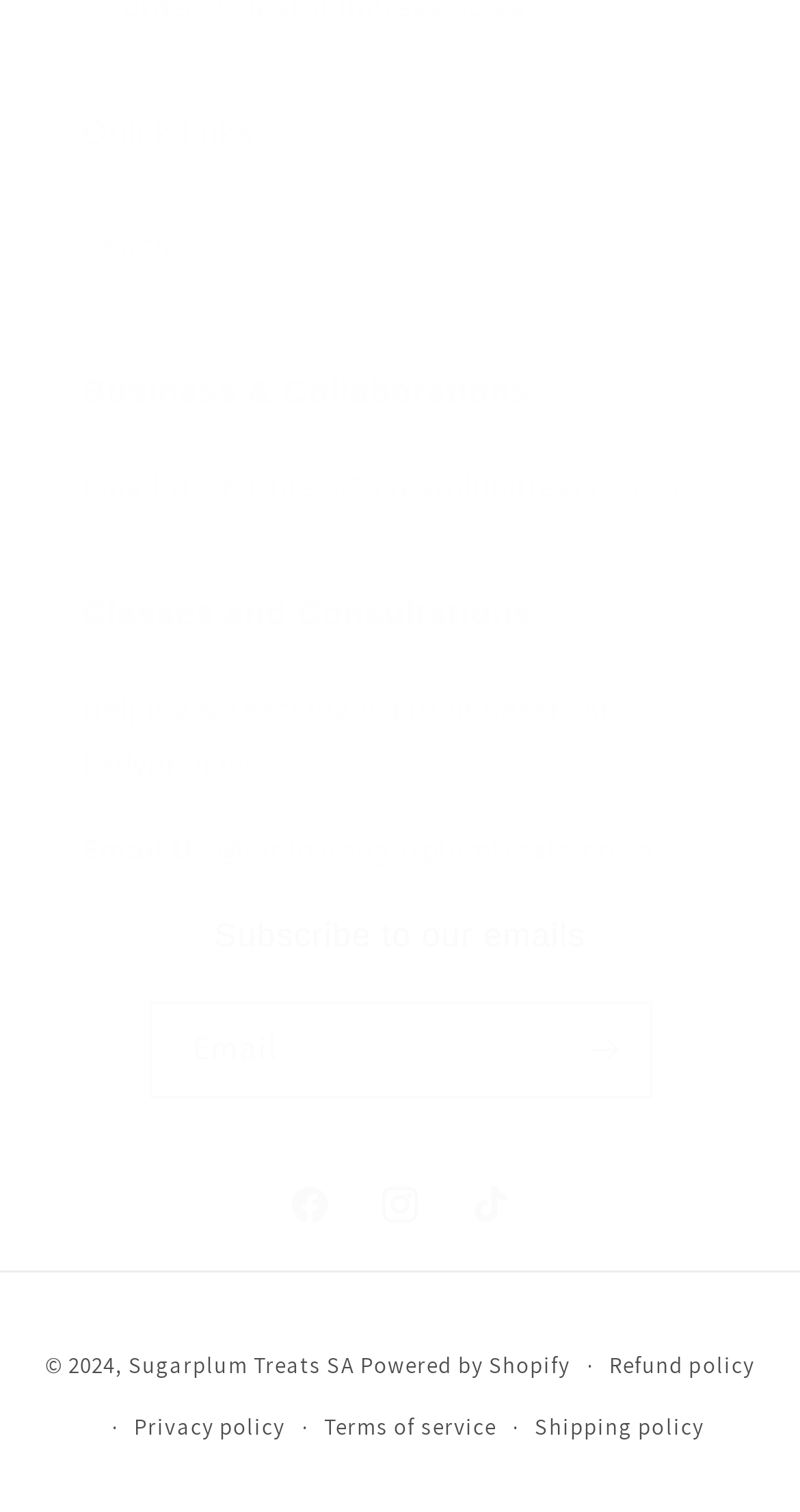How many policy links are available?
Using the image as a reference, give a one-word or short phrase answer.

4